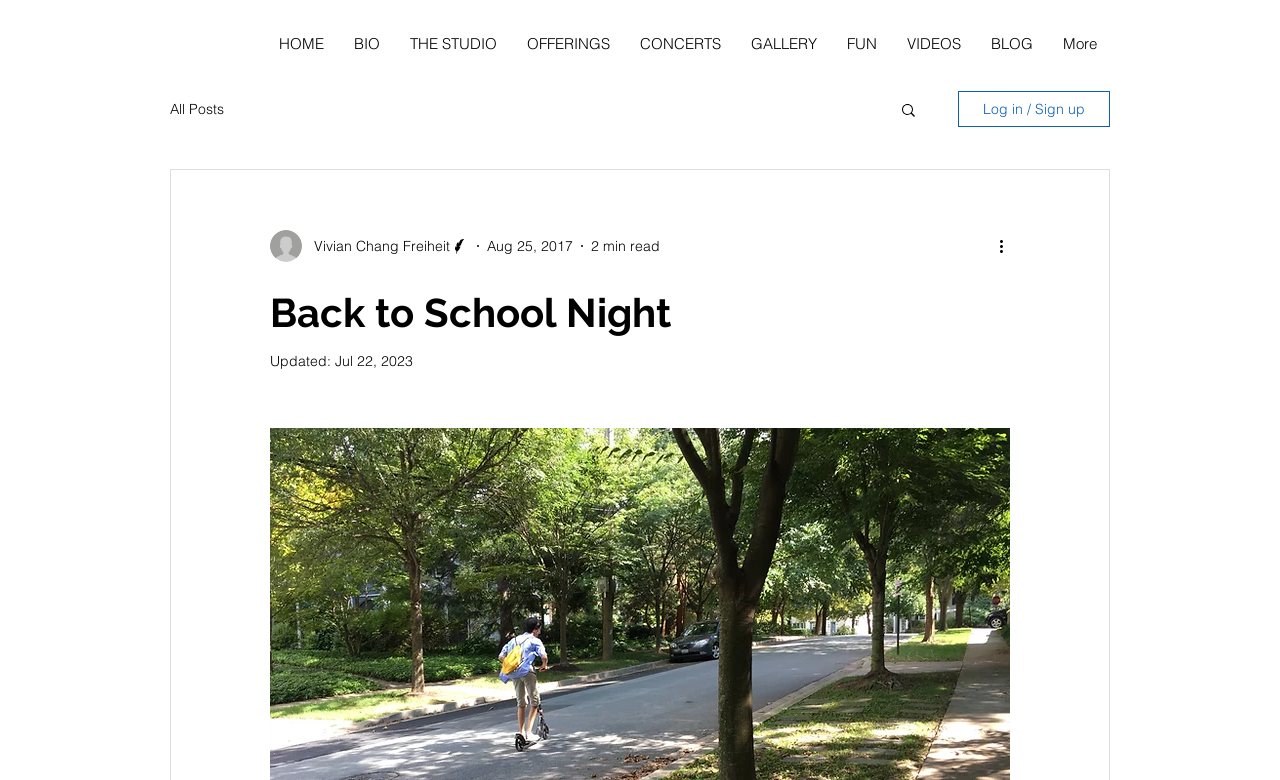Please reply with a single word or brief phrase to the question: 
What is the purpose of the button with the image?

Search